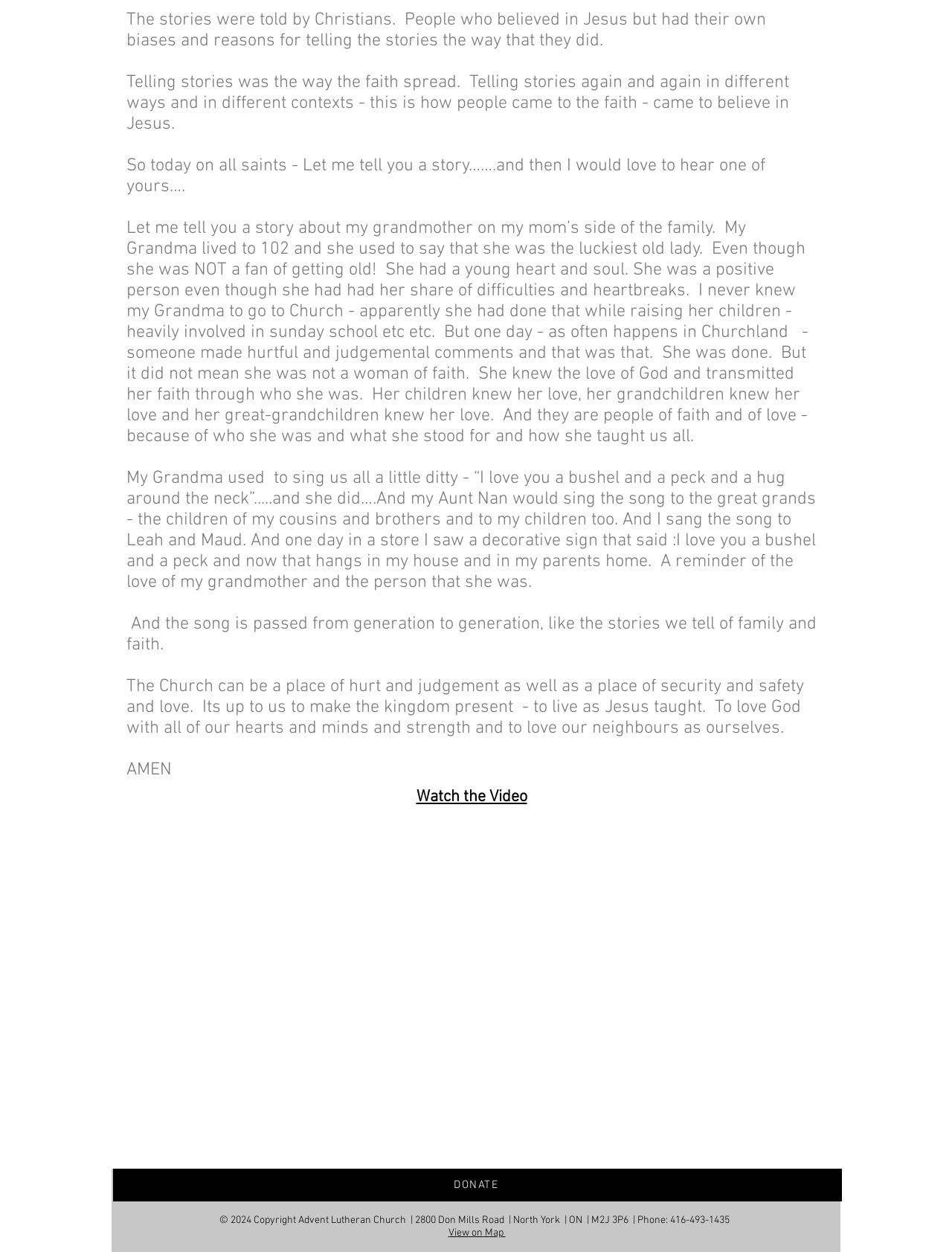Please provide a comprehensive response to the question based on the details in the image: What is the song mentioned in the story?

The song mentioned in the story is 'I love you a bushel and a peck and a hug around the neck', which was sung by the grandma to her grandchildren and great-grandchildren, and has been passed down through generations.